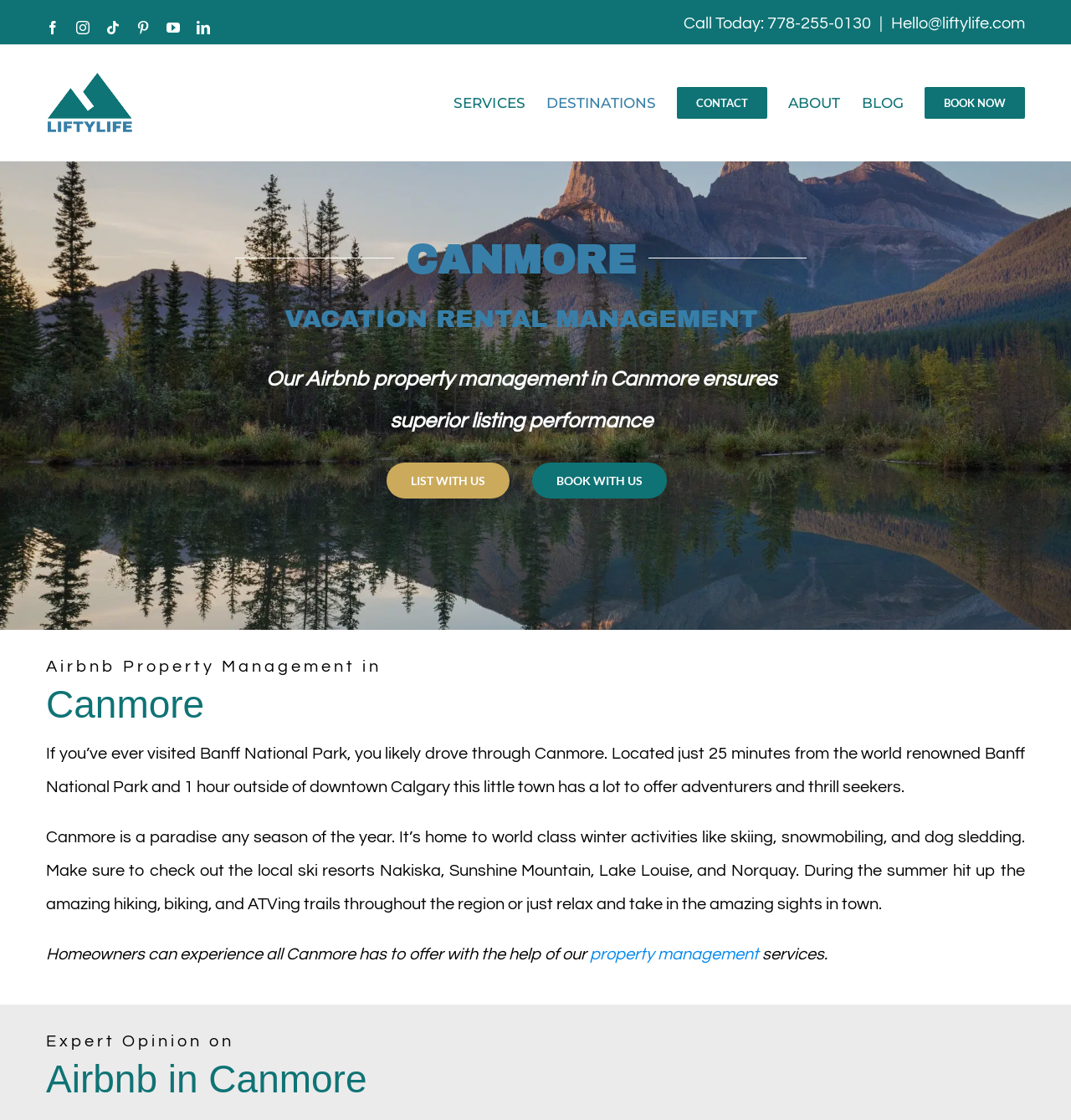Locate the UI element described by property management in the provided webpage screenshot. Return the bounding box coordinates in the format (top-left x, top-left y, bottom-right x, bottom-right y), ensuring all values are between 0 and 1.

[0.551, 0.845, 0.709, 0.86]